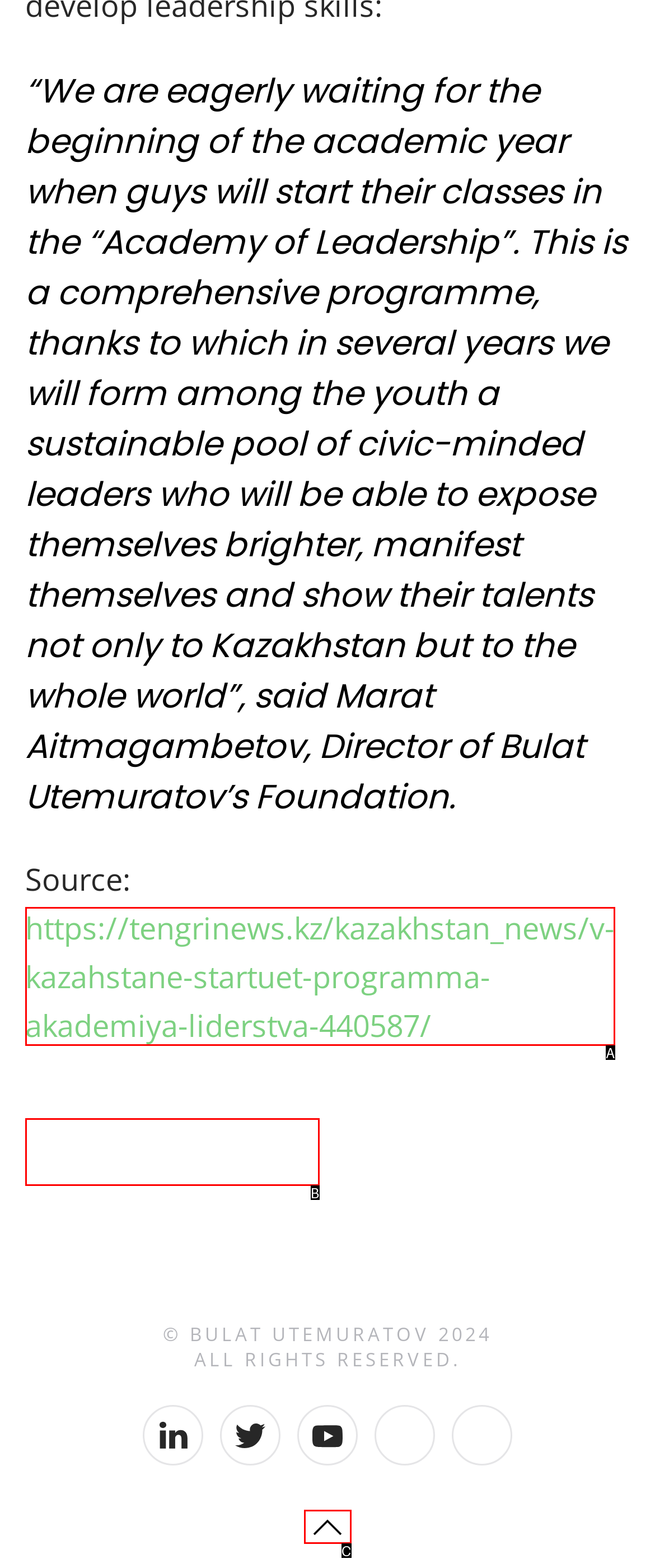With the description: aria-label="Back to top", find the option that corresponds most closely and answer with its letter directly.

C